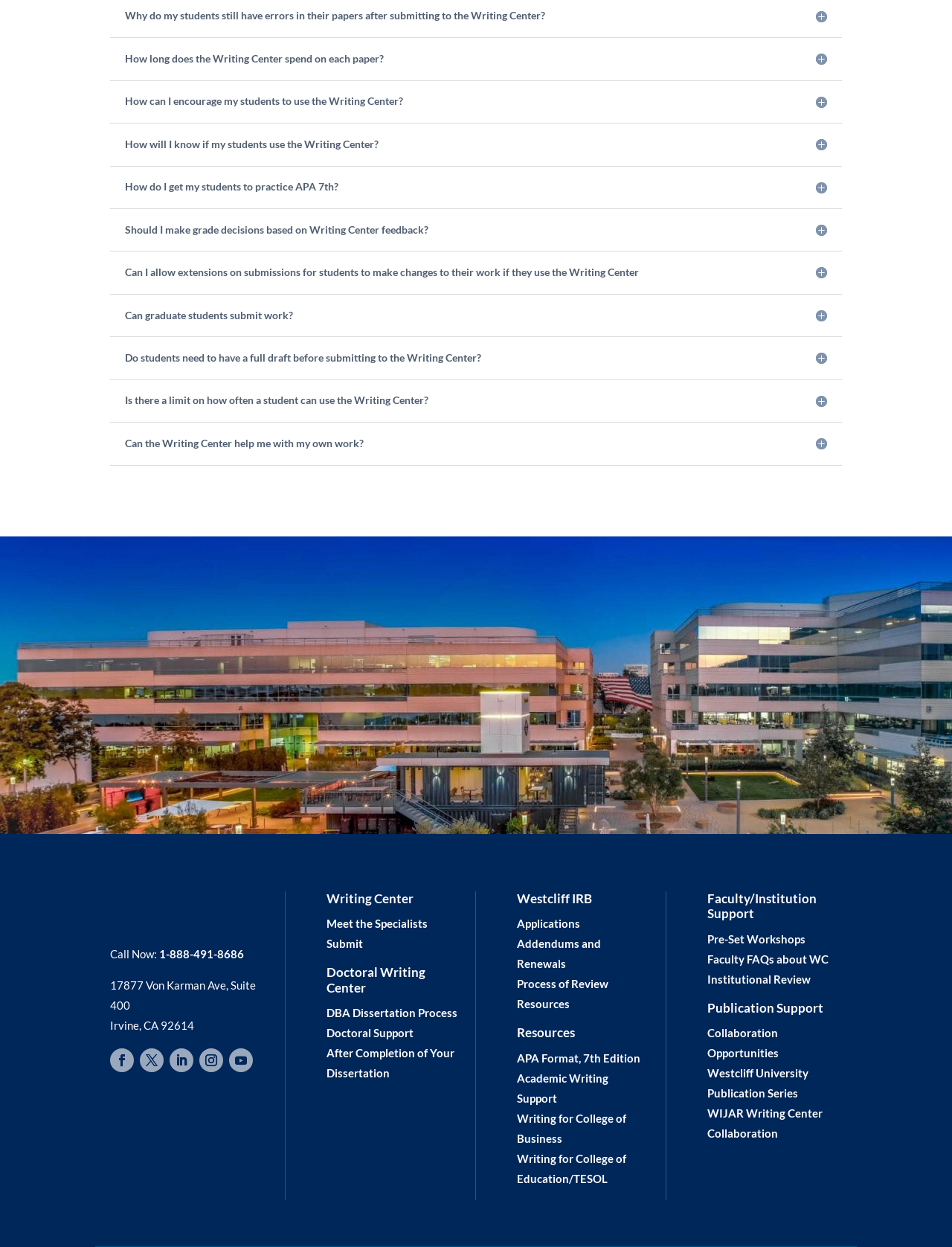Provide the bounding box for the UI element matching this description: "Discover the contest".

None